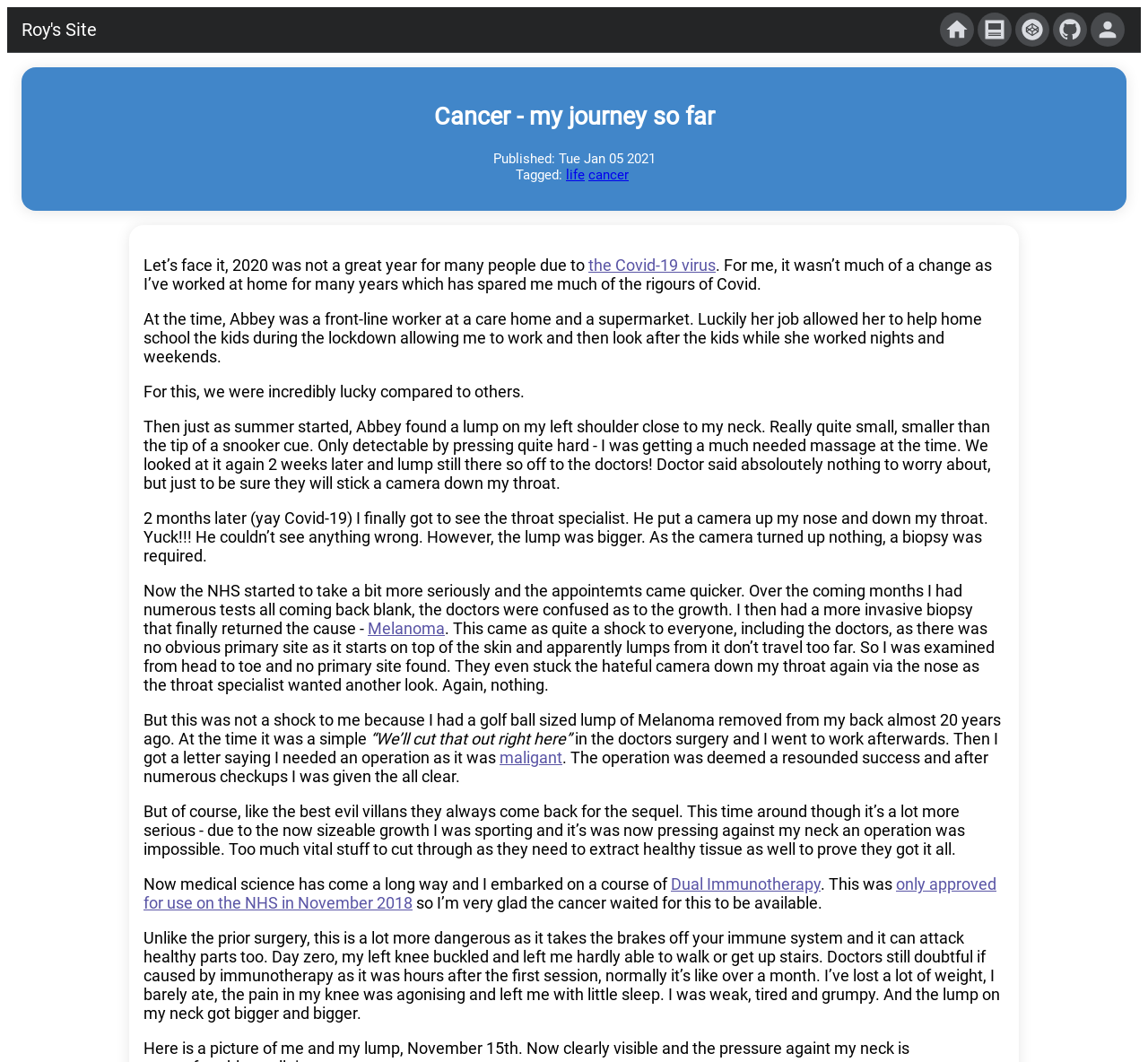How many links are there in the article? Please answer the question using a single word or phrase based on the image.

7